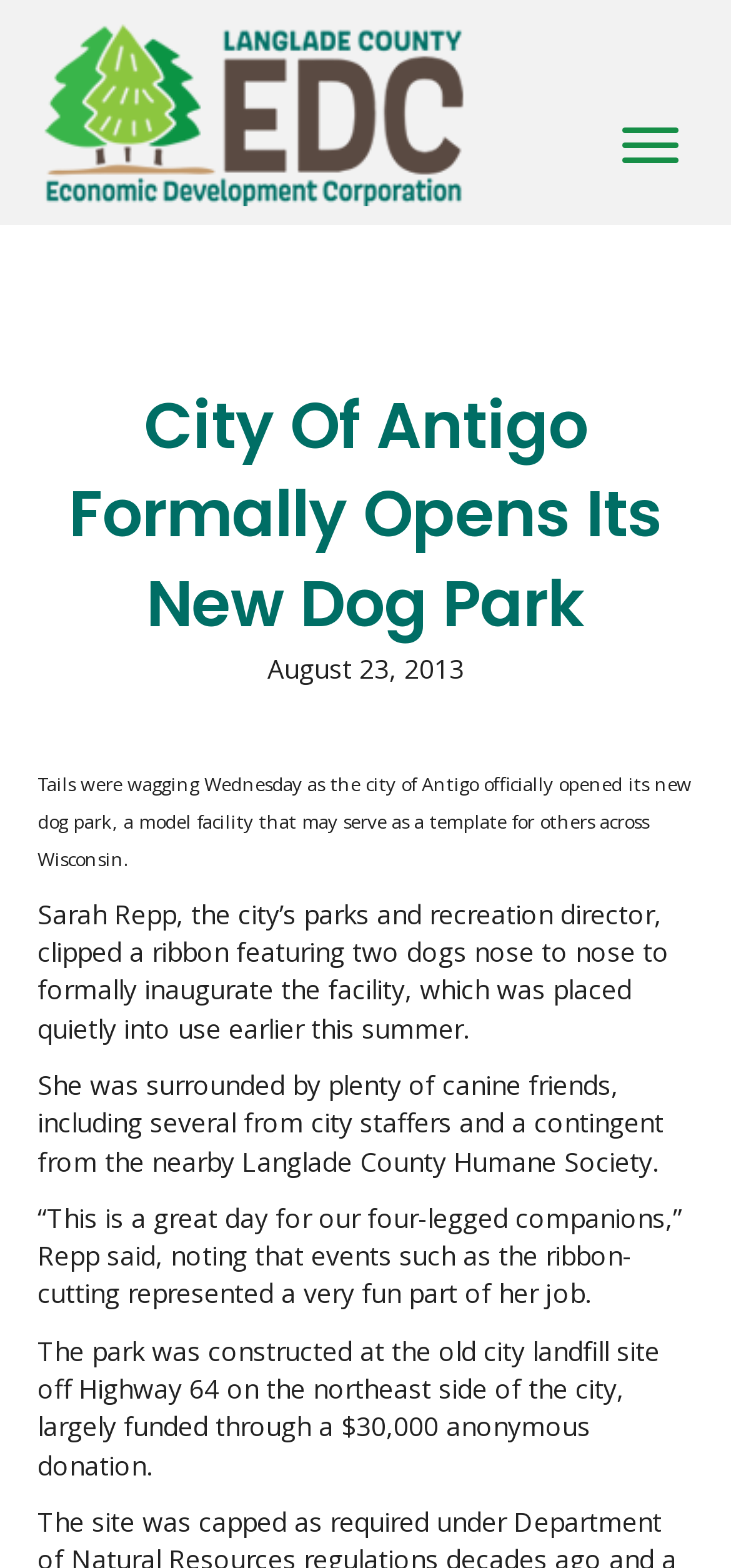Find the primary header on the webpage and provide its text.

City Of Antigo Formally Opens Its New Dog Park